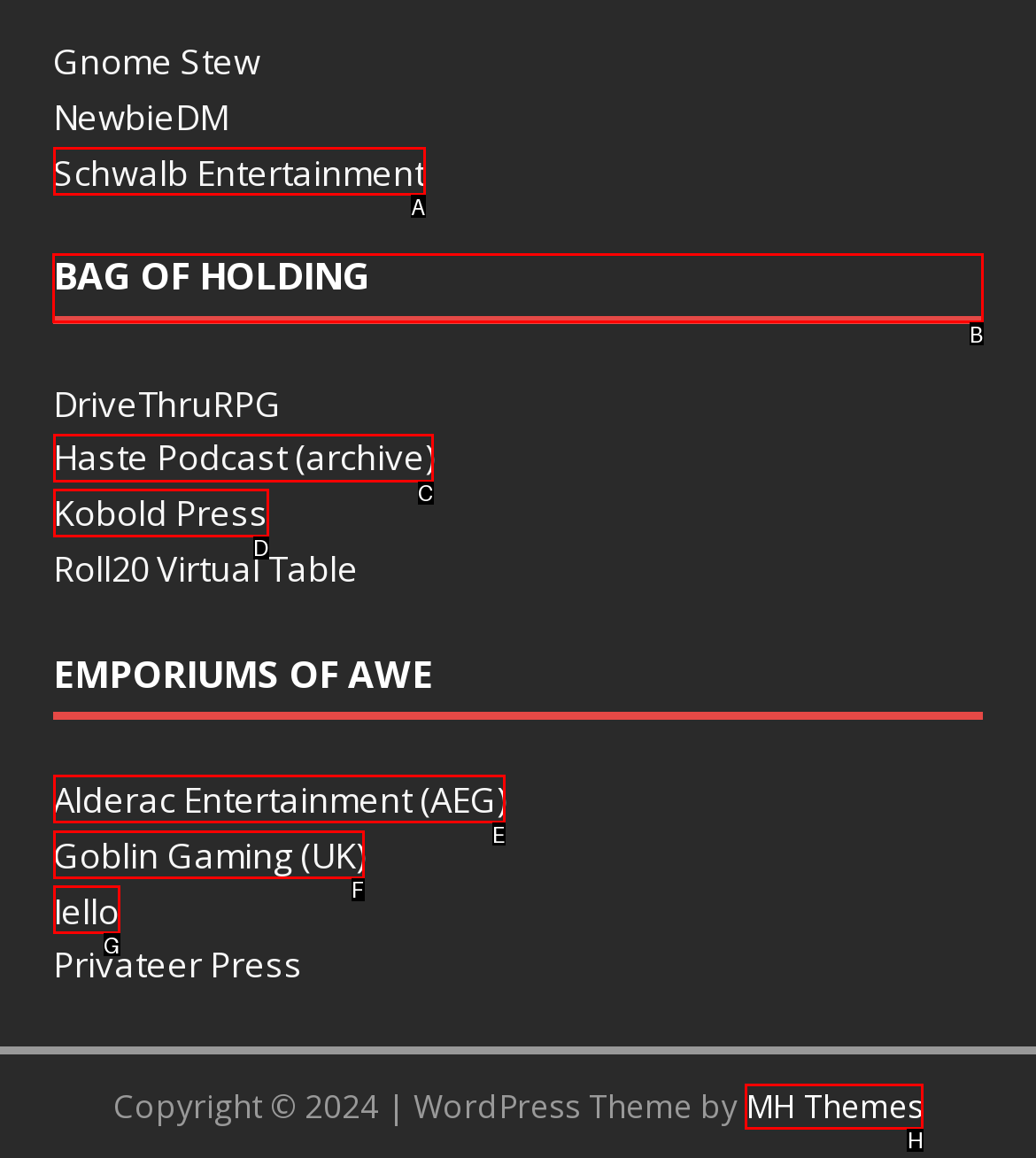Tell me which UI element to click to fulfill the given task: Explore BAG OF HOLDING. Respond with the letter of the correct option directly.

B